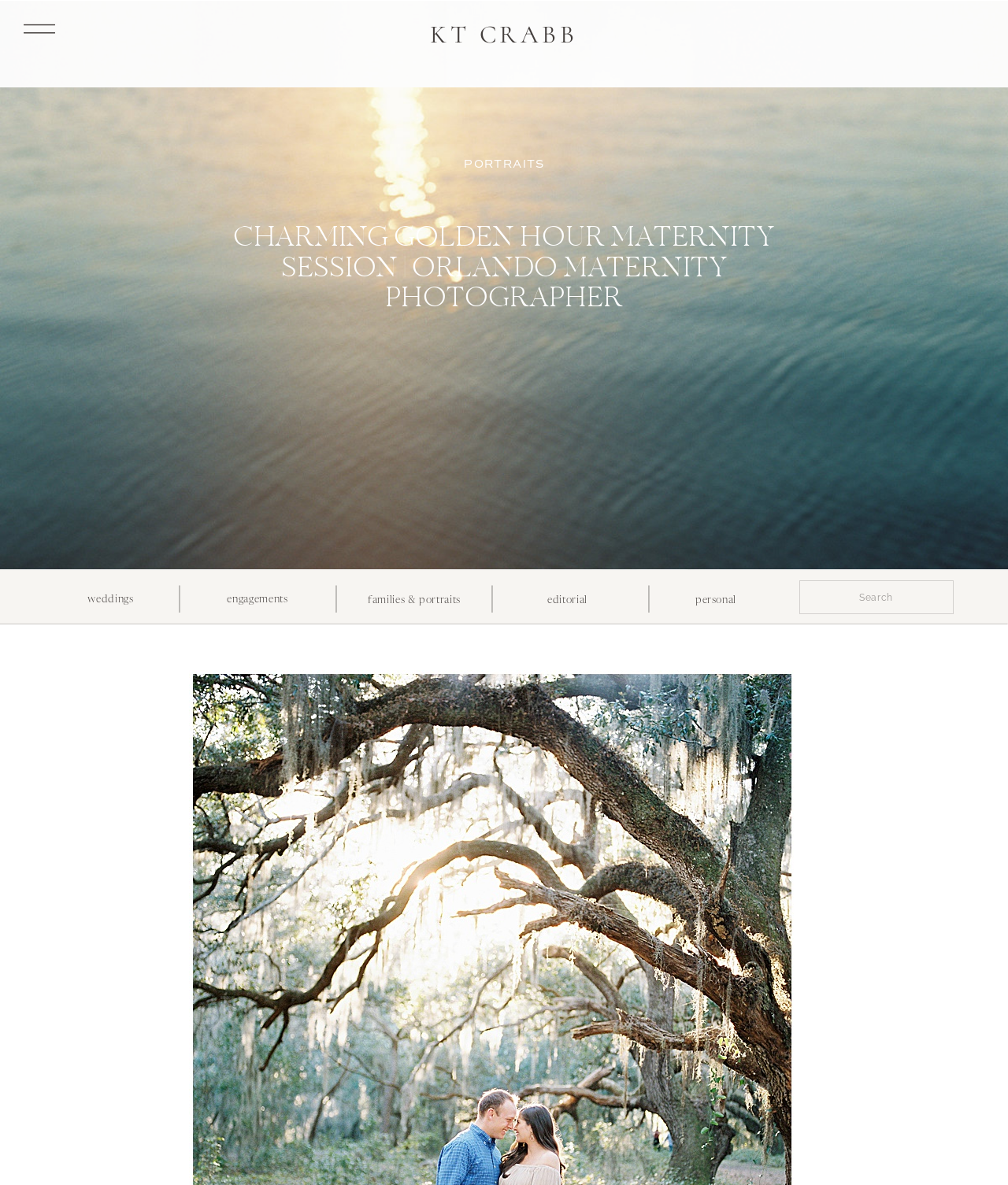Find the bounding box coordinates for the area that must be clicked to perform this action: "Get Directions".

None